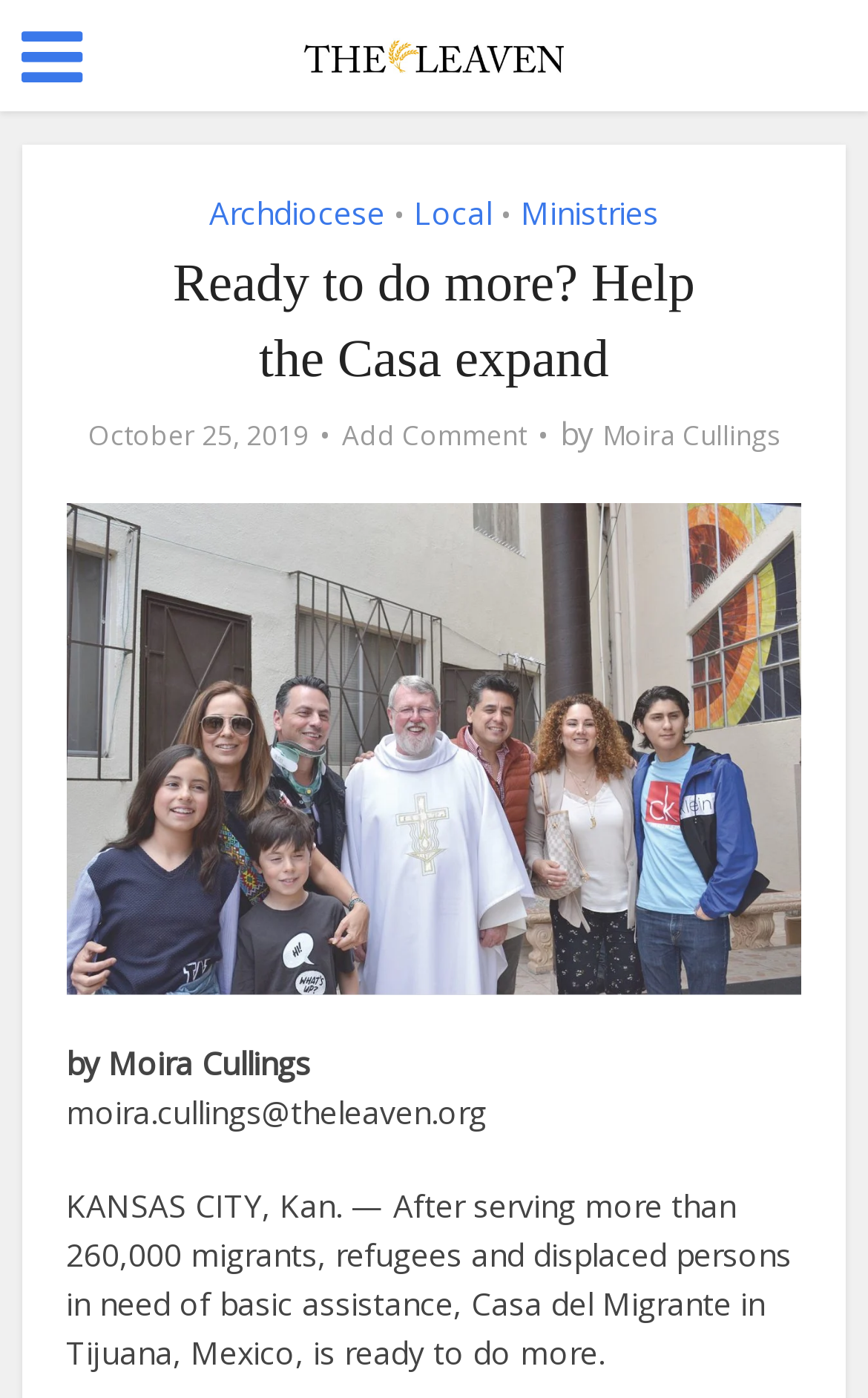Based on the image, provide a detailed and complete answer to the question: 
What is the date of the article?

I found the answer by looking at the StaticText element with the text 'October 25, 2019' which is a child of the HeaderAsNonLandmark element.